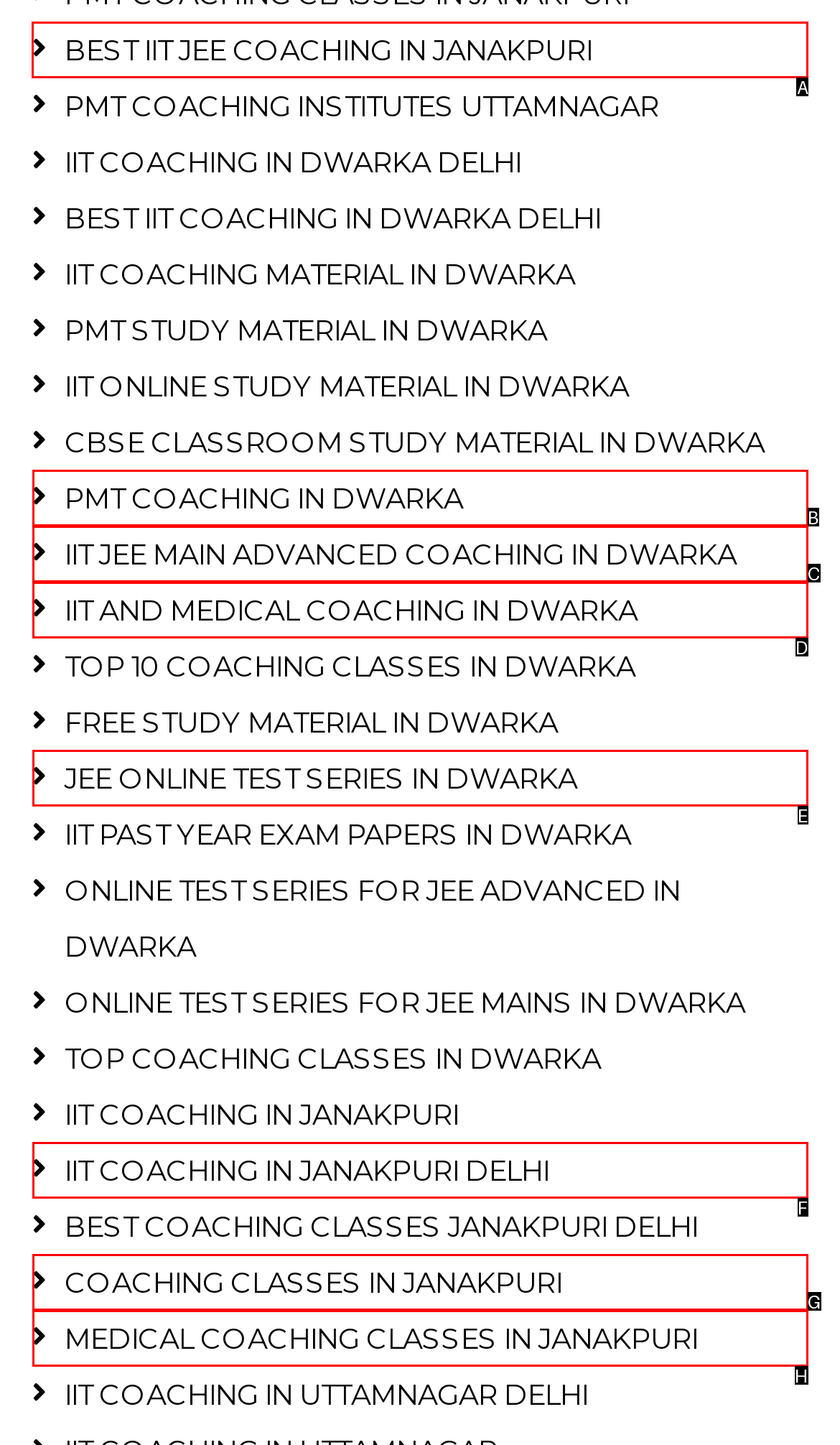Choose the HTML element that should be clicked to accomplish the task: Click on BEST IIT JEE COACHING IN JANAKPURI. Answer with the letter of the chosen option.

A